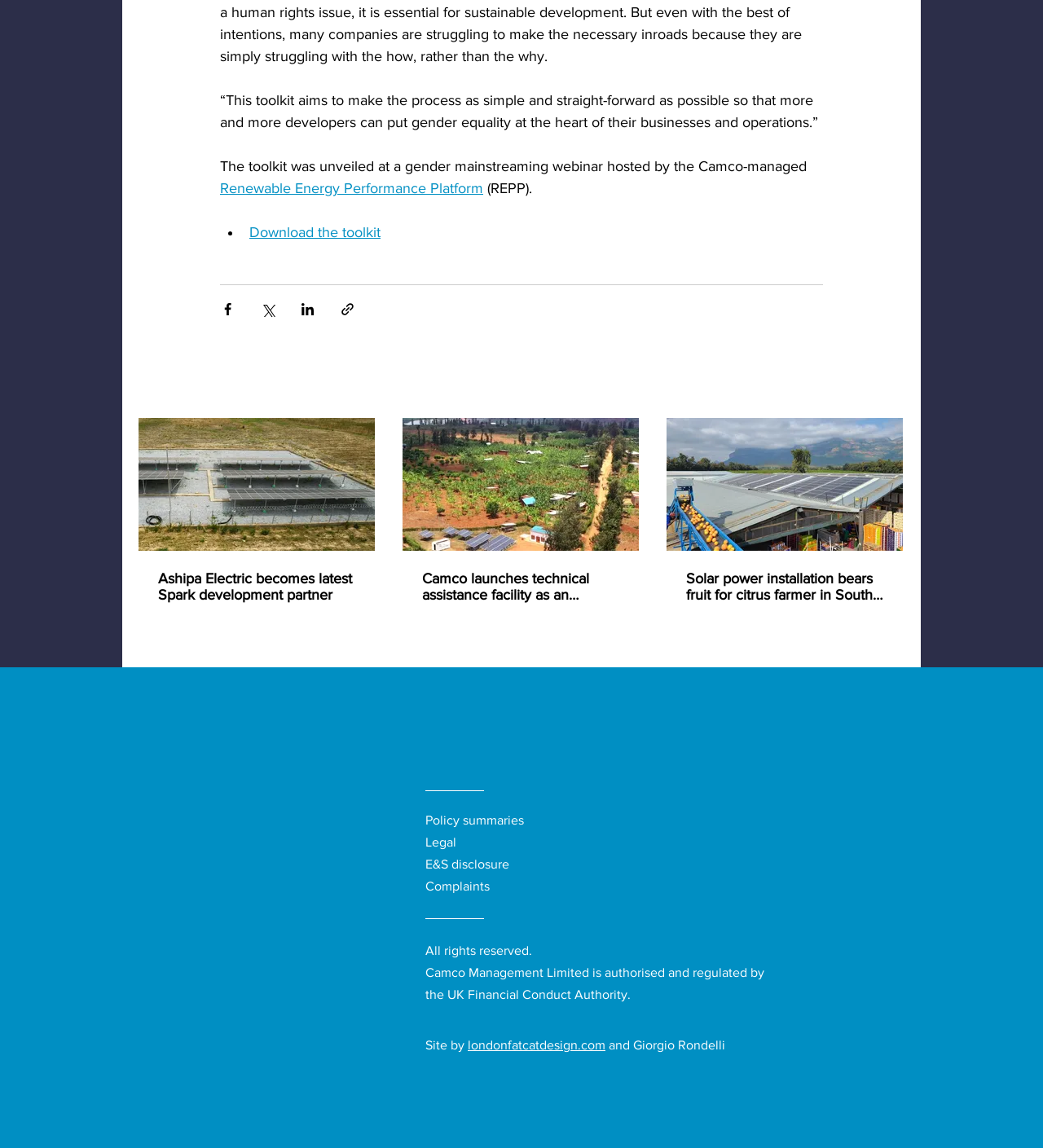Provide a brief response to the question below using a single word or phrase: 
What can be downloaded from this webpage?

The toolkit